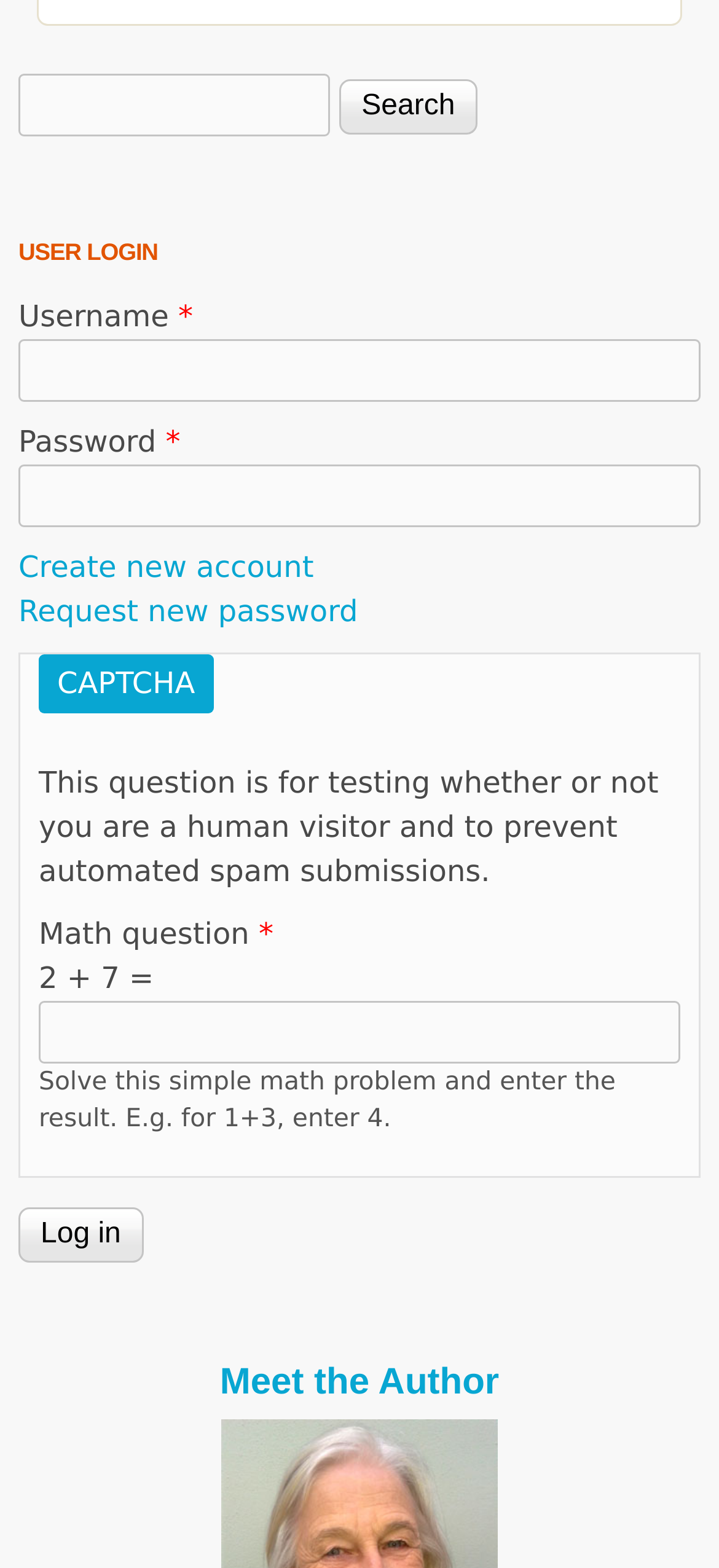Respond to the following query with just one word or a short phrase: 
What is the purpose of the CAPTCHA?

To prevent automated spam